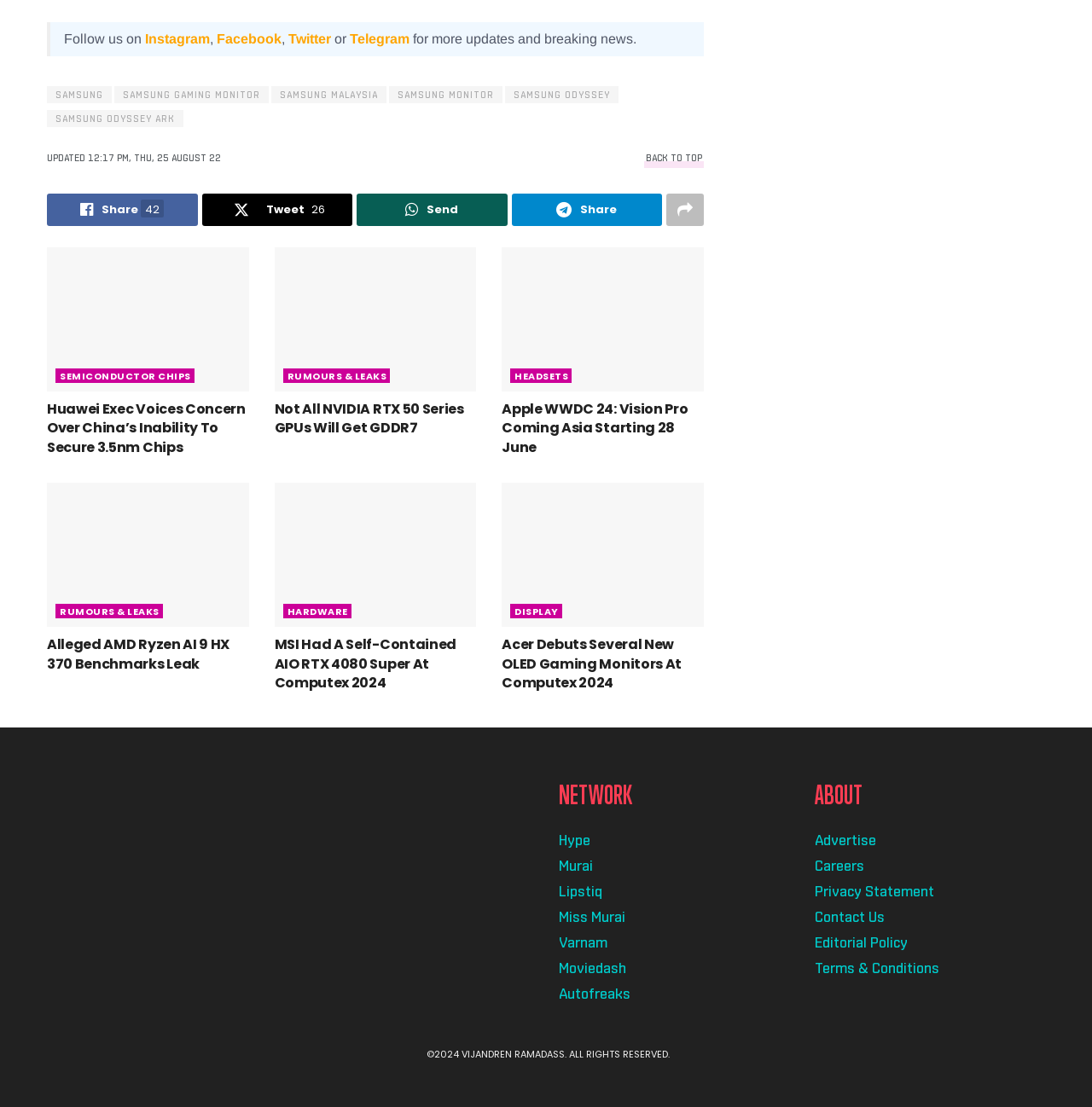Please give a concise answer to this question using a single word or phrase: 
How many social media platforms are mentioned in the top section?

4